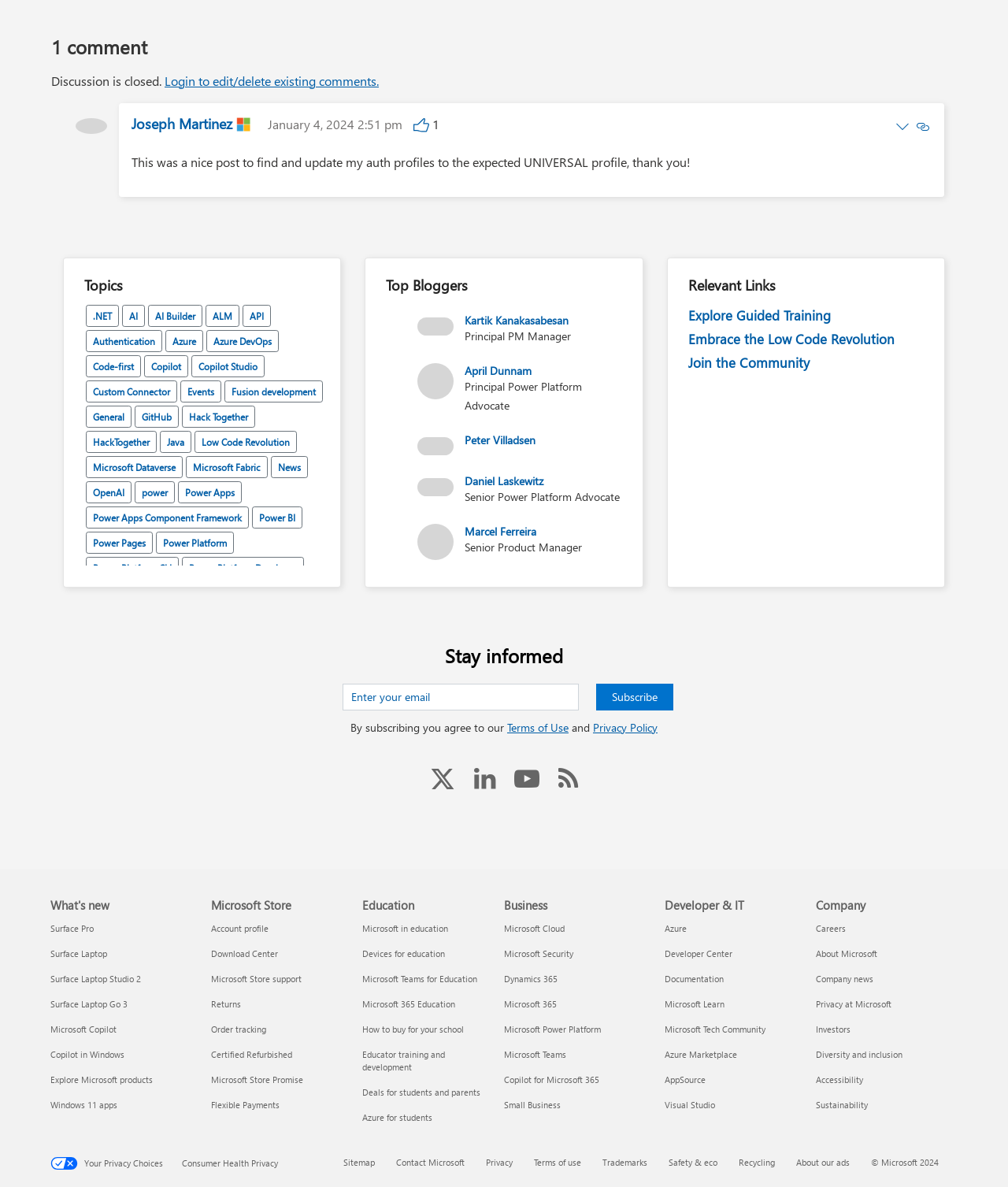Provide the bounding box coordinates of the area you need to click to execute the following instruction: "Subscribe to stay informed".

[0.592, 0.576, 0.668, 0.598]